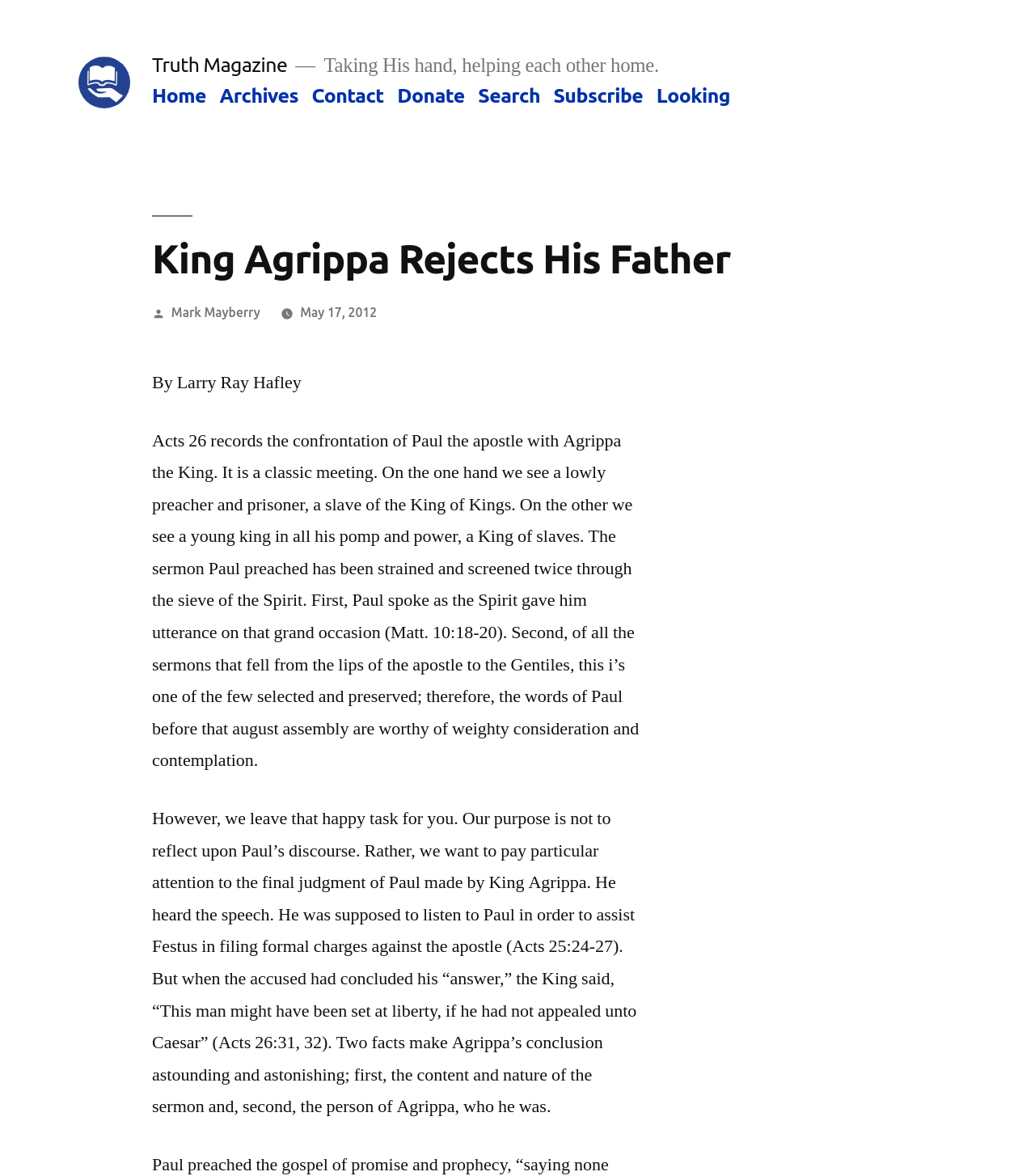Create a detailed summary of the webpage's content and design.

The webpage is about an article titled "King Agrippa Rejects His Father" from Truth Magazine. At the top left corner, there is a link to Truth Magazine accompanied by an image with the same name. Below this, there is a quote "Taking His hand, helping each other home." 

On the top right side, there is a navigation menu labeled "Top Menu" with seven links: "Home", "Archives", "Contact", "Donate", "Search", "Subscribe", and "Looking". 

Below the navigation menu, there is a header section with the article title "King Agrippa Rejects His Father" and a subheading with the author's name "Mark Mayberry" and the date "May 17, 2012". 

The main content of the article is divided into two paragraphs. The first paragraph describes the confrontation between Paul the apostle and Agrippa the King, as recorded in Acts 26. The second paragraph focuses on King Agrippa's final judgment of Paul, where he concludes that Paul could have been set free if he had not appealed to Caesar.